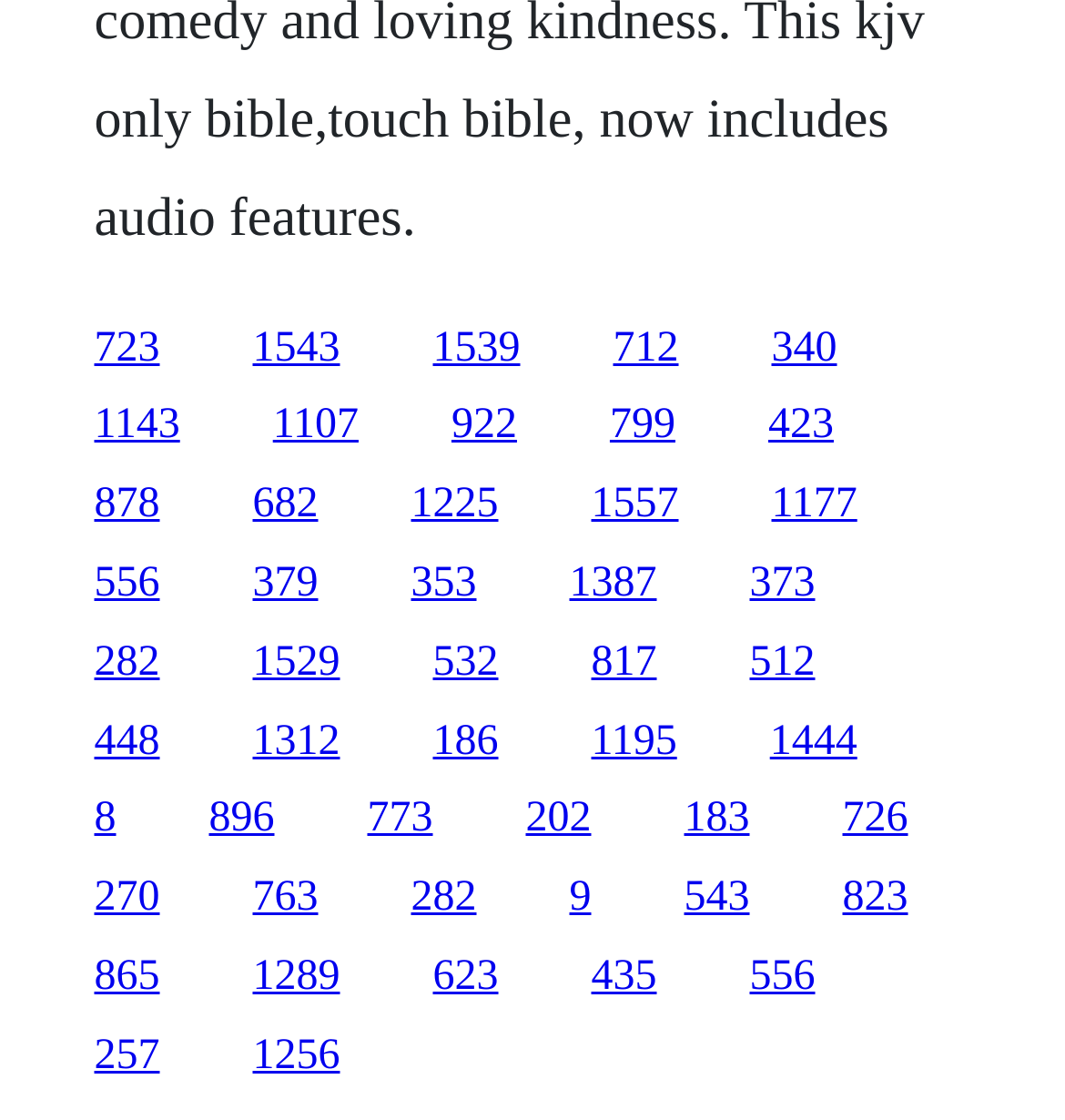What is the horizontal position of the link '682'?
From the screenshot, provide a brief answer in one word or phrase.

To the left of the link '1225'